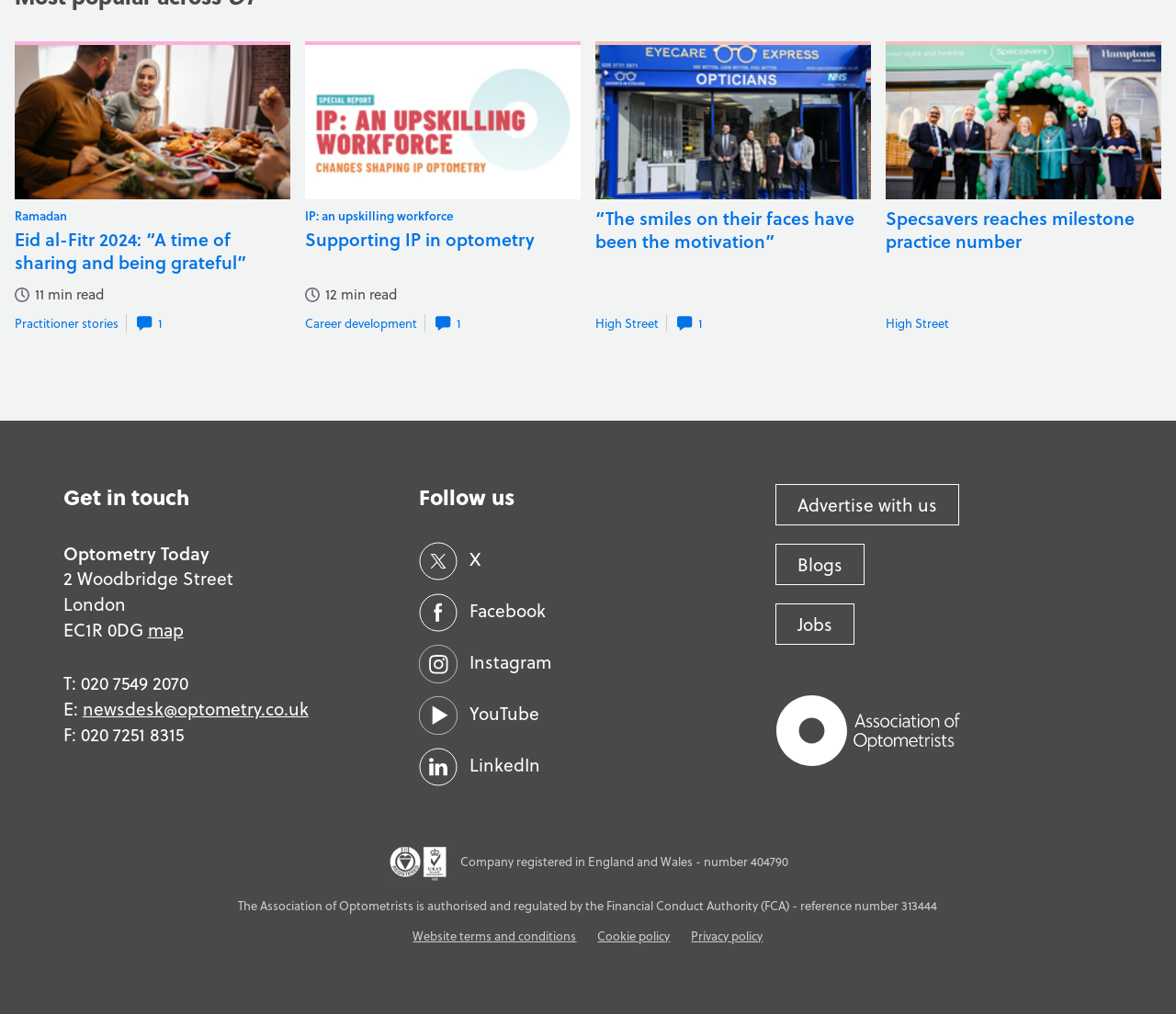Please identify the bounding box coordinates for the region that you need to click to follow this instruction: "Click on the link 'Eid al-Fitr 2024: “A time of sharing and being grateful”'".

[0.012, 0.225, 0.246, 0.269]